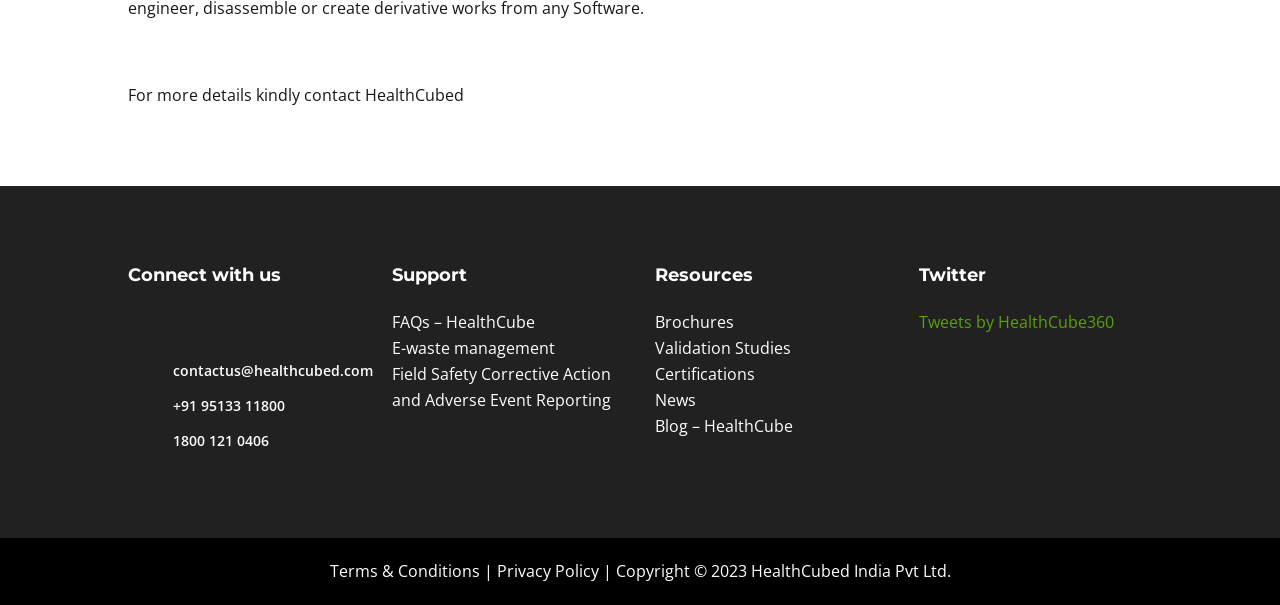What is the copyright year of HealthCubed India Pvt Ltd?
Provide a detailed and well-explained answer to the question.

I looked at the footer section of the webpage and found the copyright information, which states 'Copyright © 2023 HealthCubed India Pvt Ltd'.